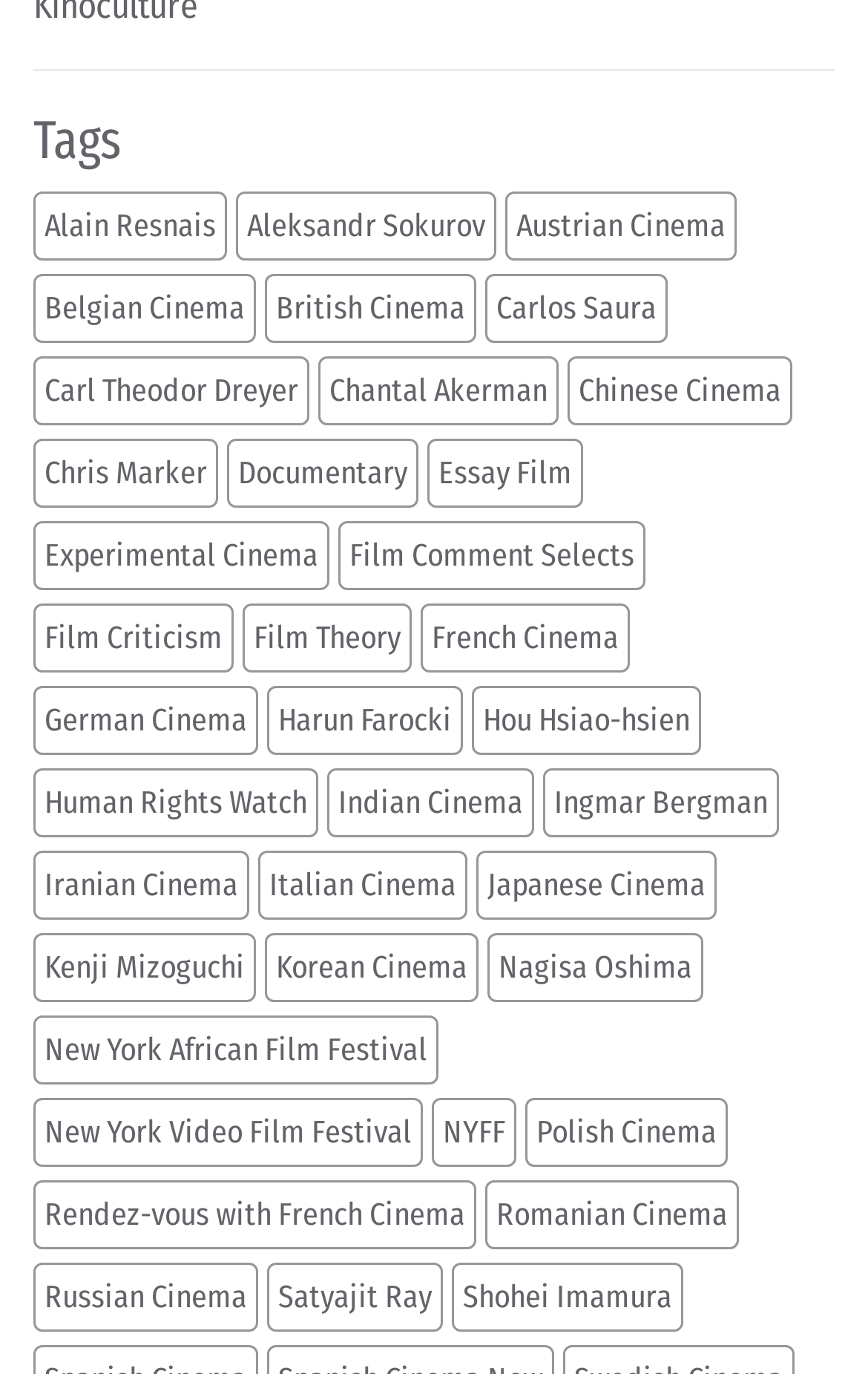What is the main category of the webpage?
Look at the image and answer with only one word or phrase.

Film